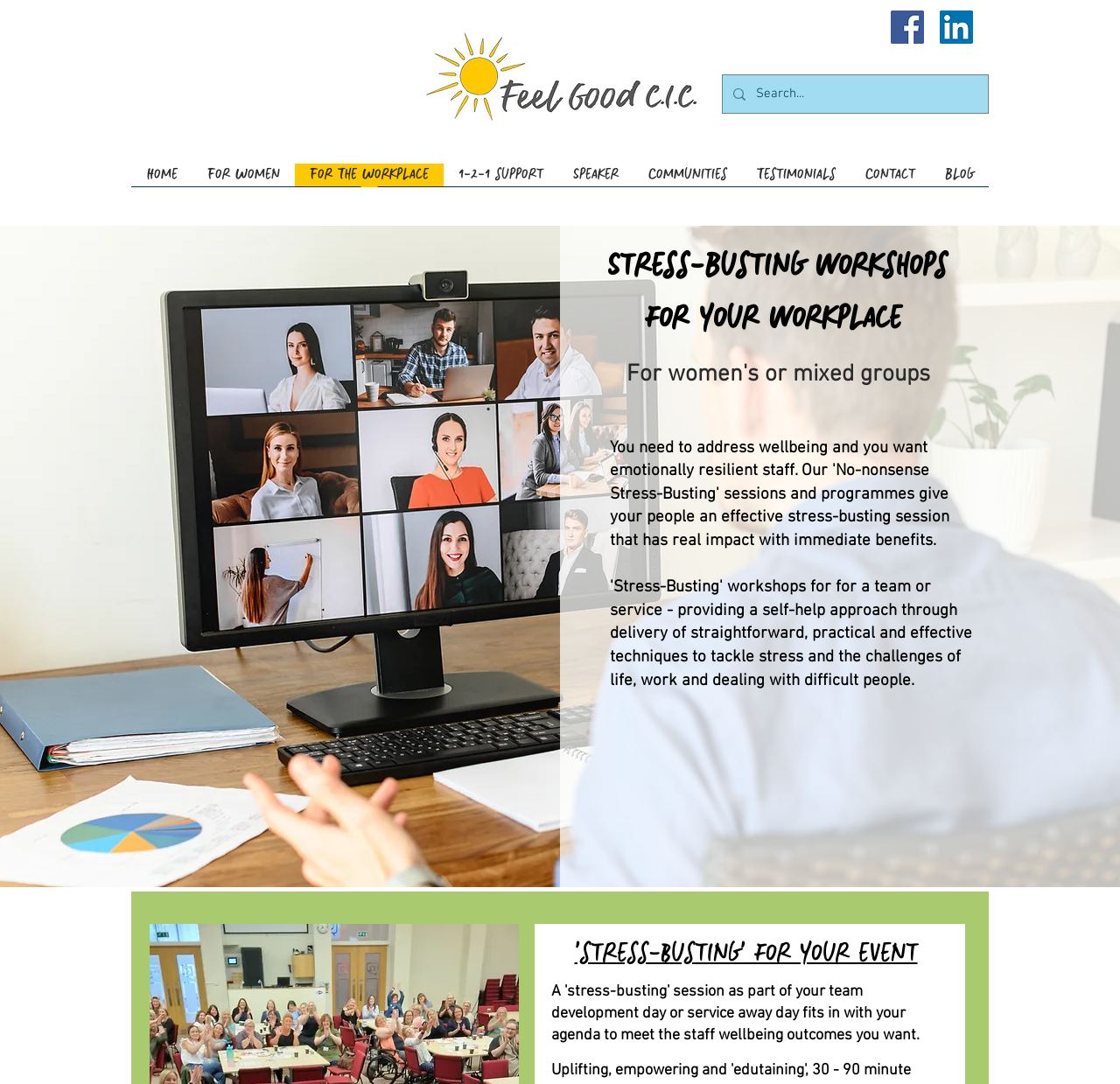Extract the bounding box coordinates of the UI element described: "Communities". Provide the coordinates in the format [left, top, right, bottom] with values ranging from 0 to 1.

[0.566, 0.151, 0.662, 0.182]